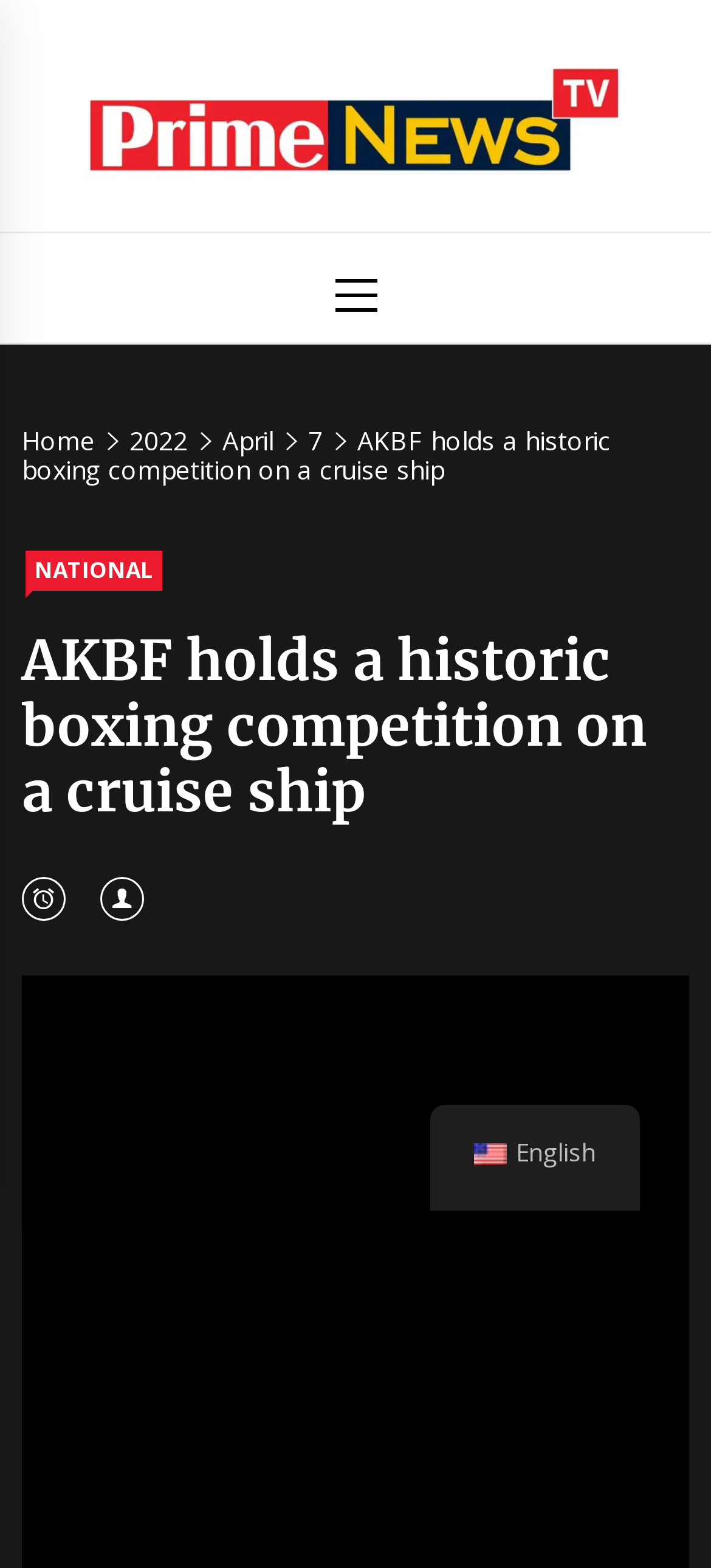Please identify the bounding box coordinates of the element I need to click to follow this instruction: "go to Prime News Tv homepage".

[0.115, 0.023, 0.885, 0.124]